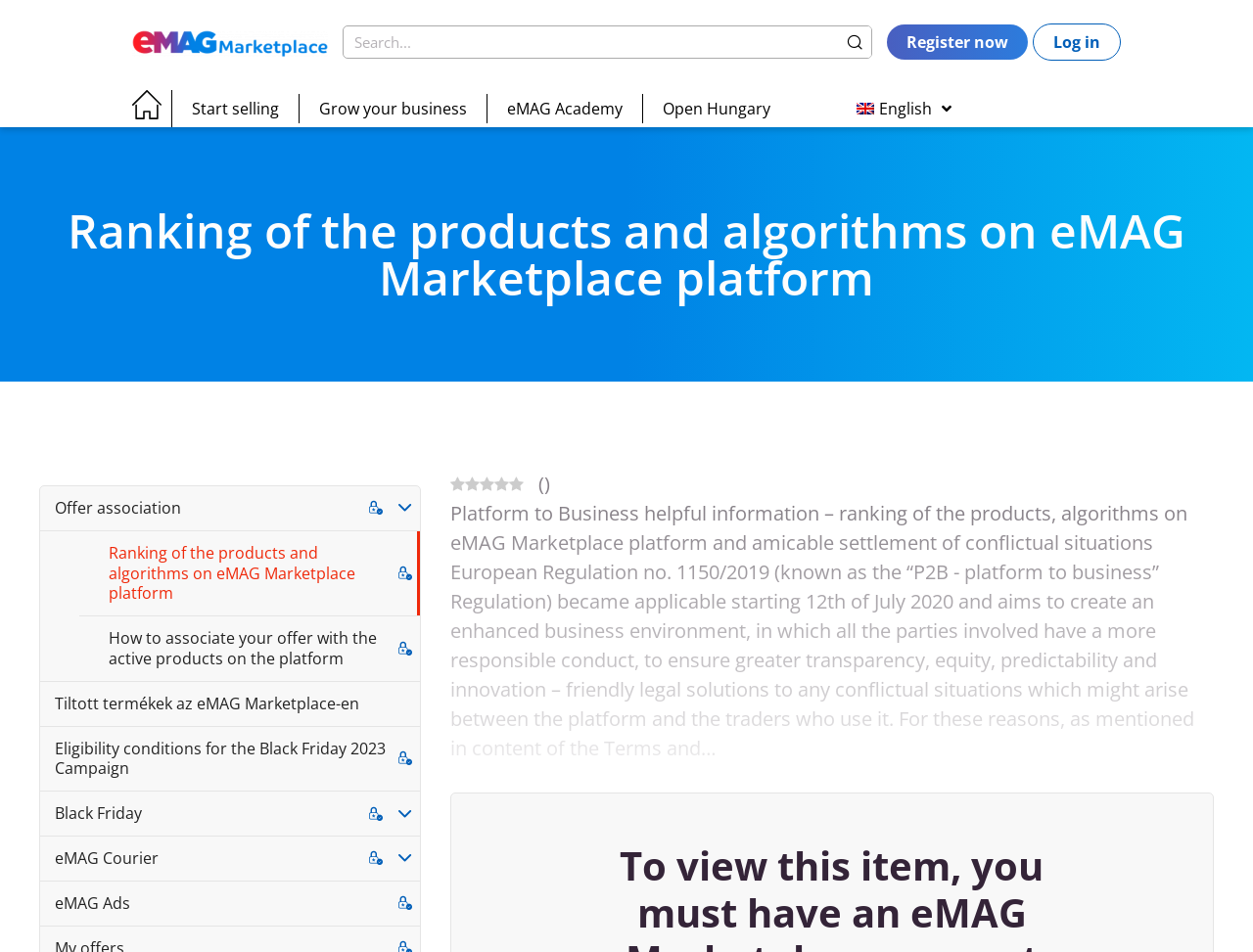What is the language of the webpage?
Analyze the image and provide a thorough answer to the question.

The webpage has a link 'English ' with a popup menu, indicating that the language of the webpage is English.